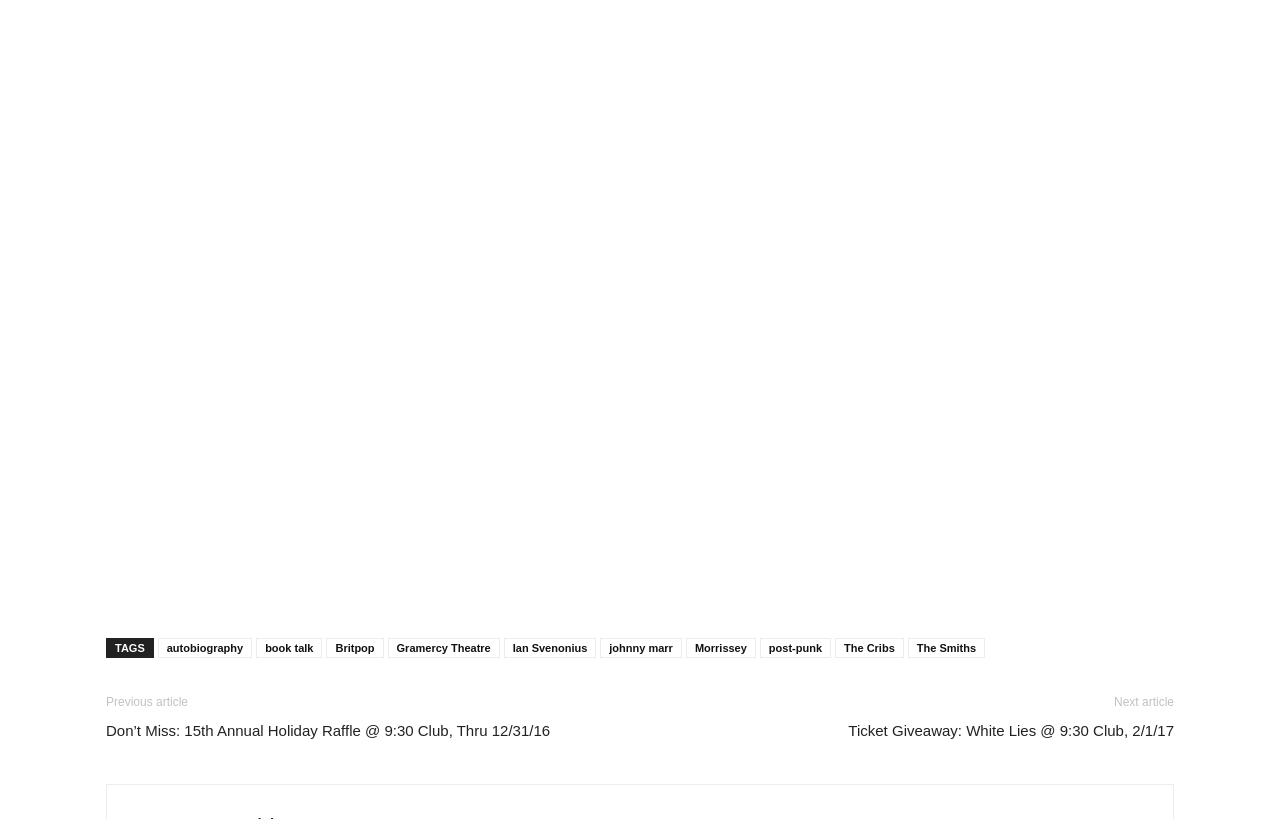Please specify the coordinates of the bounding box for the element that should be clicked to carry out this instruction: "Click on Johnny Marr's autobiography". The coordinates must be four float numbers between 0 and 1, formatted as [left, top, right, bottom].

[0.123, 0.779, 0.197, 0.804]